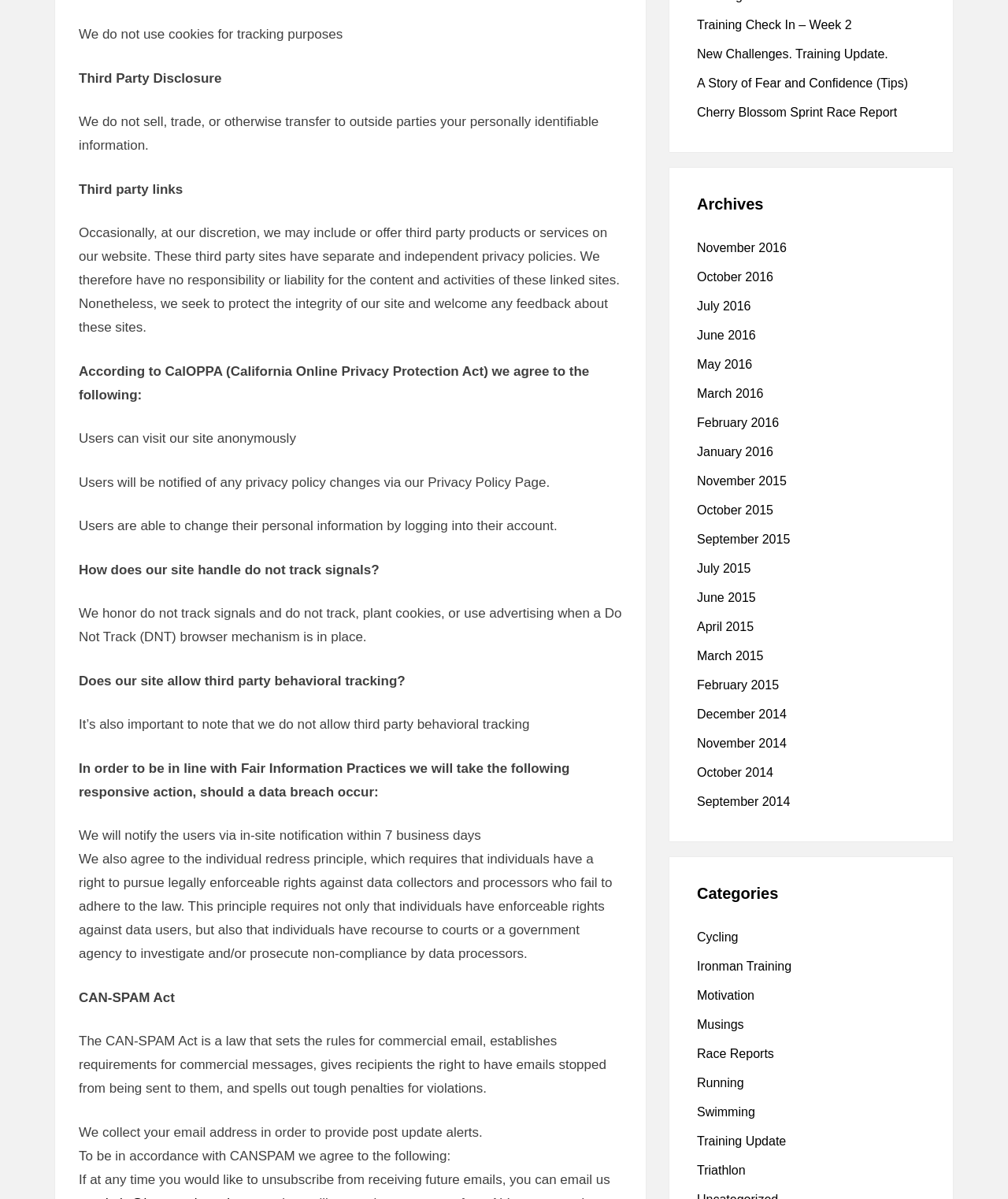Predict the bounding box coordinates of the area that should be clicked to accomplish the following instruction: "Click on 'Cycling'". The bounding box coordinates should consist of four float numbers between 0 and 1, i.e., [left, top, right, bottom].

[0.691, 0.776, 0.732, 0.787]